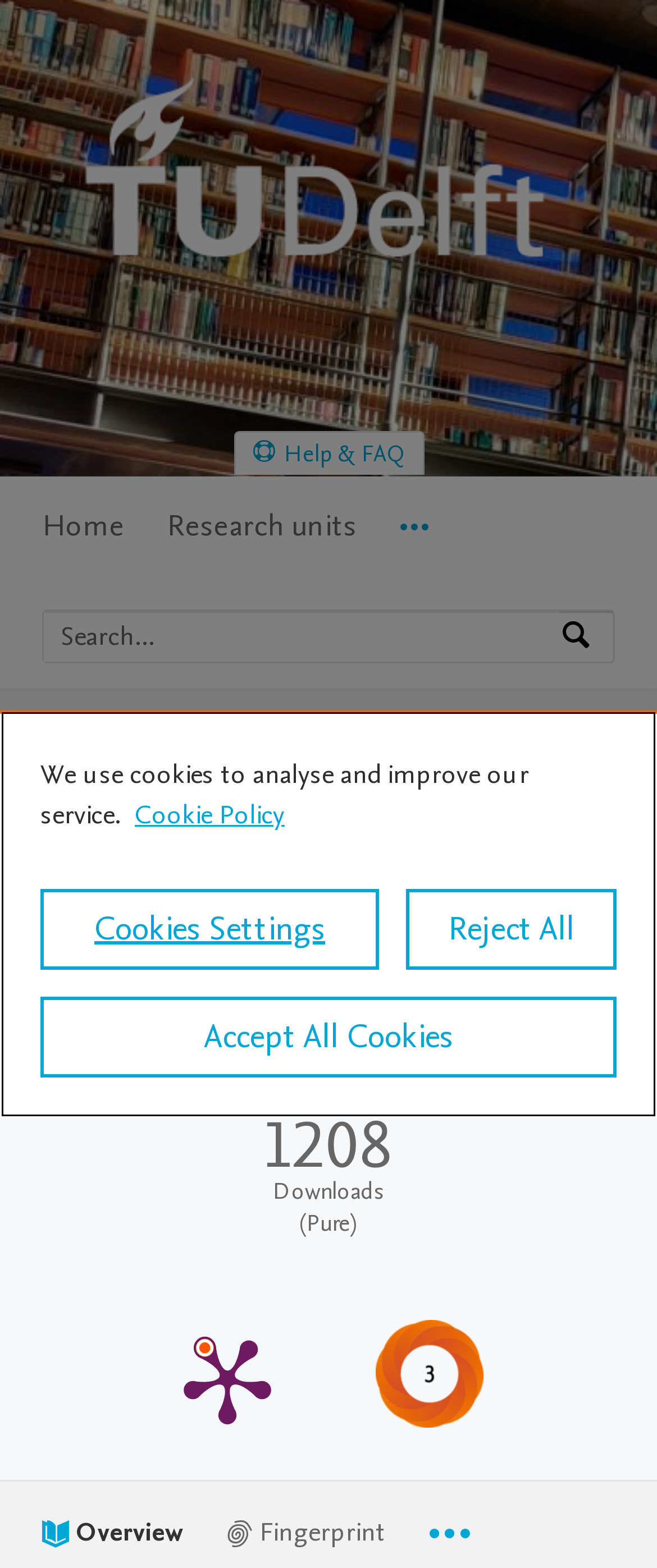Respond to the following query with just one word or a short phrase: 
What is the affiliation of F.N.H. Schrama?

TU Delft